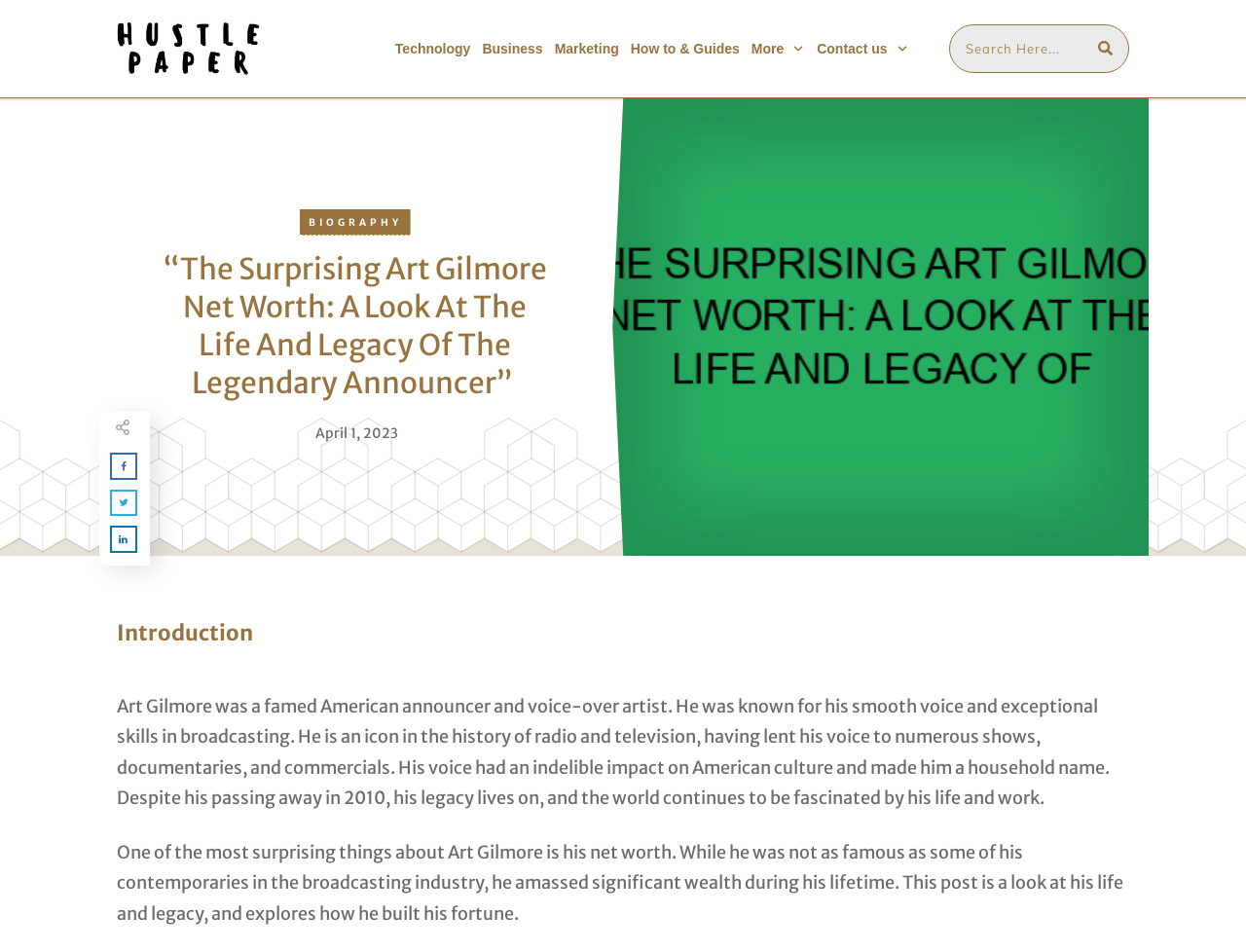Find the headline of the webpage and generate its text content.

“The Surprising Art Gilmore Net Worth: A Look At The Life And Legacy Of The Legendary Announcer” 